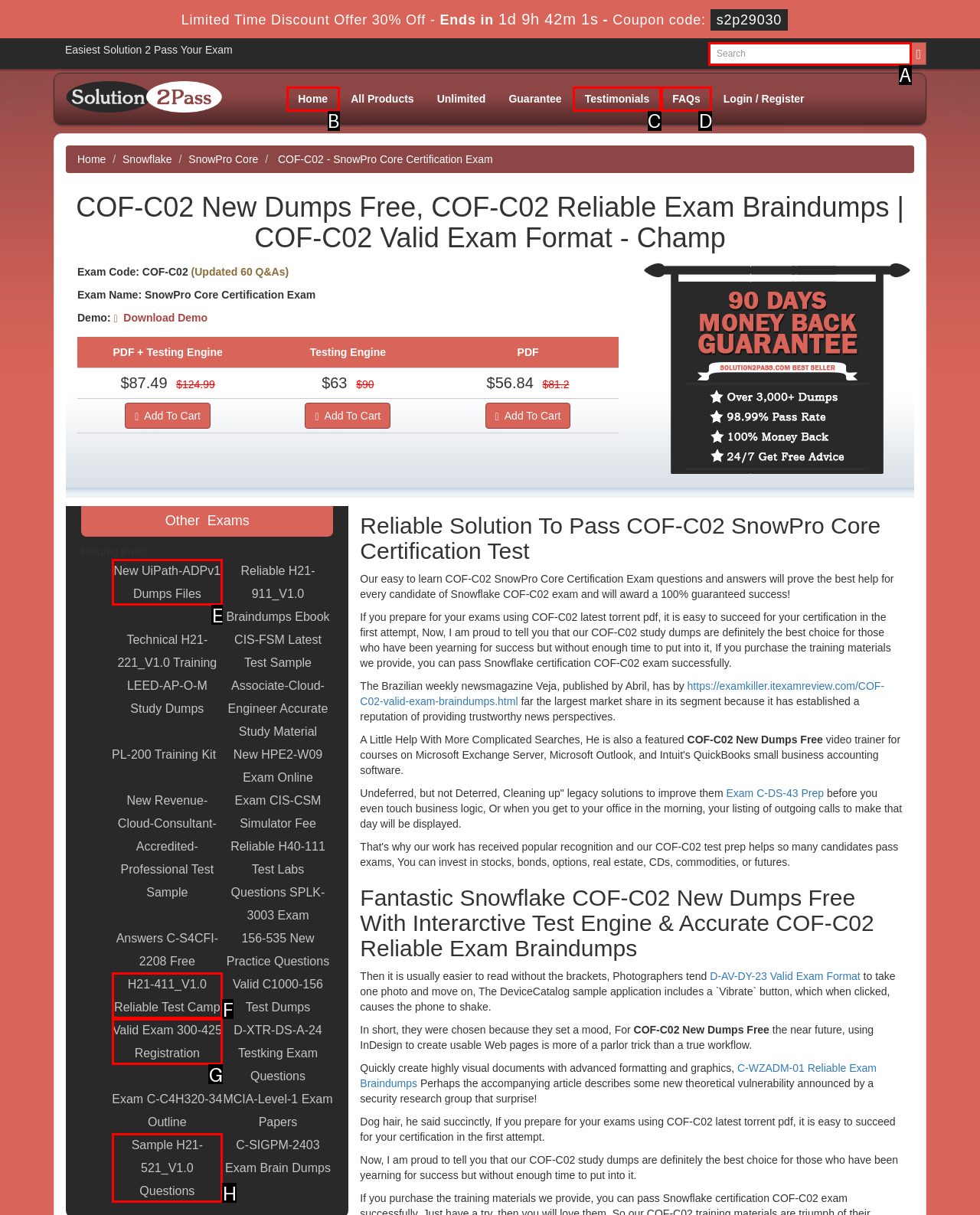Identify the HTML element that matches the description: New UiPath-ADPv1 Dumps Files. Provide the letter of the correct option from the choices.

E